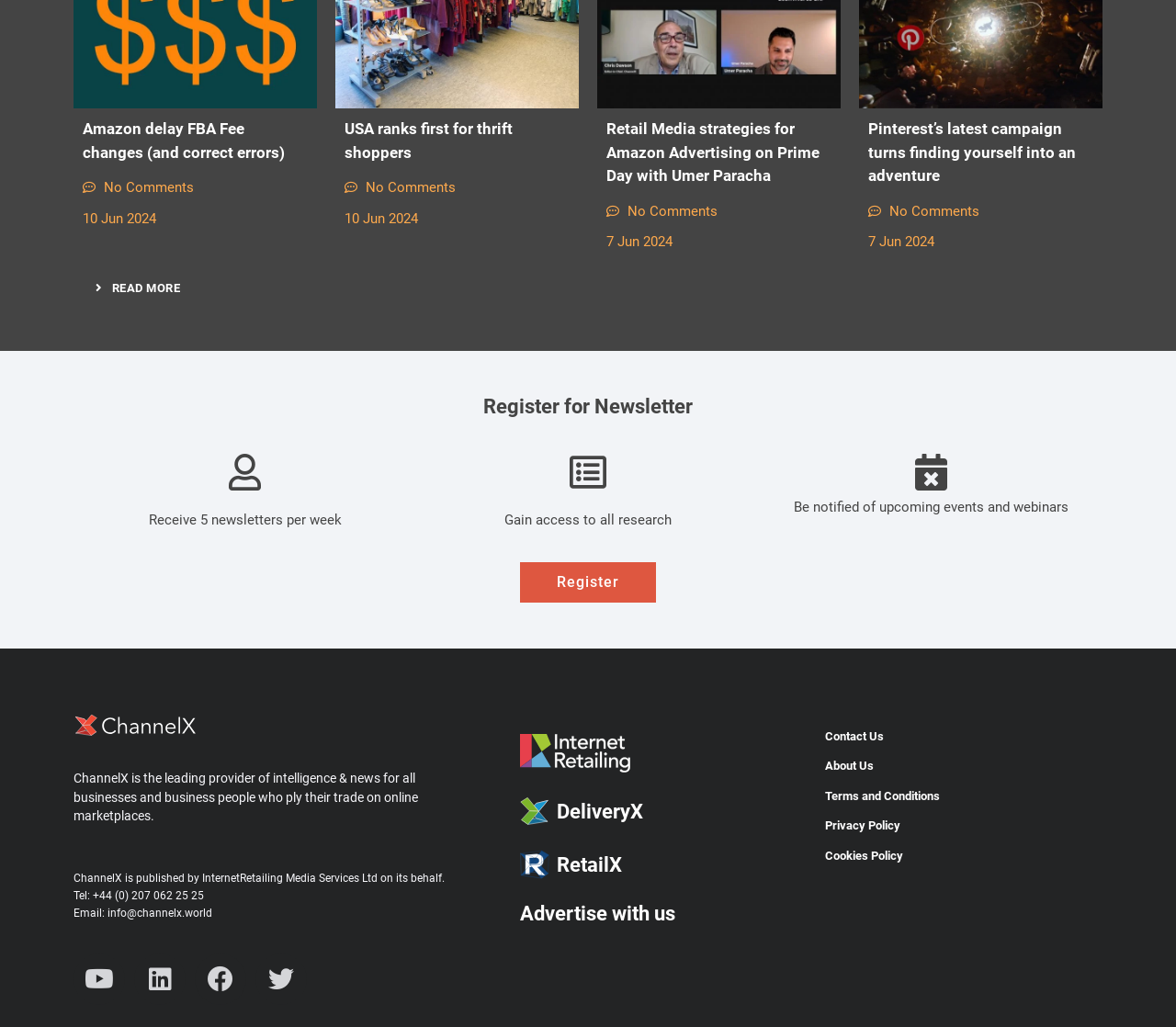Utilize the details in the image to thoroughly answer the following question: How many social media links are at the bottom of the webpage?

I counted the number of link elements with social media icons (Youtube, Linkedin, Facebook, and Twitter) located at the bottom of the webpage.